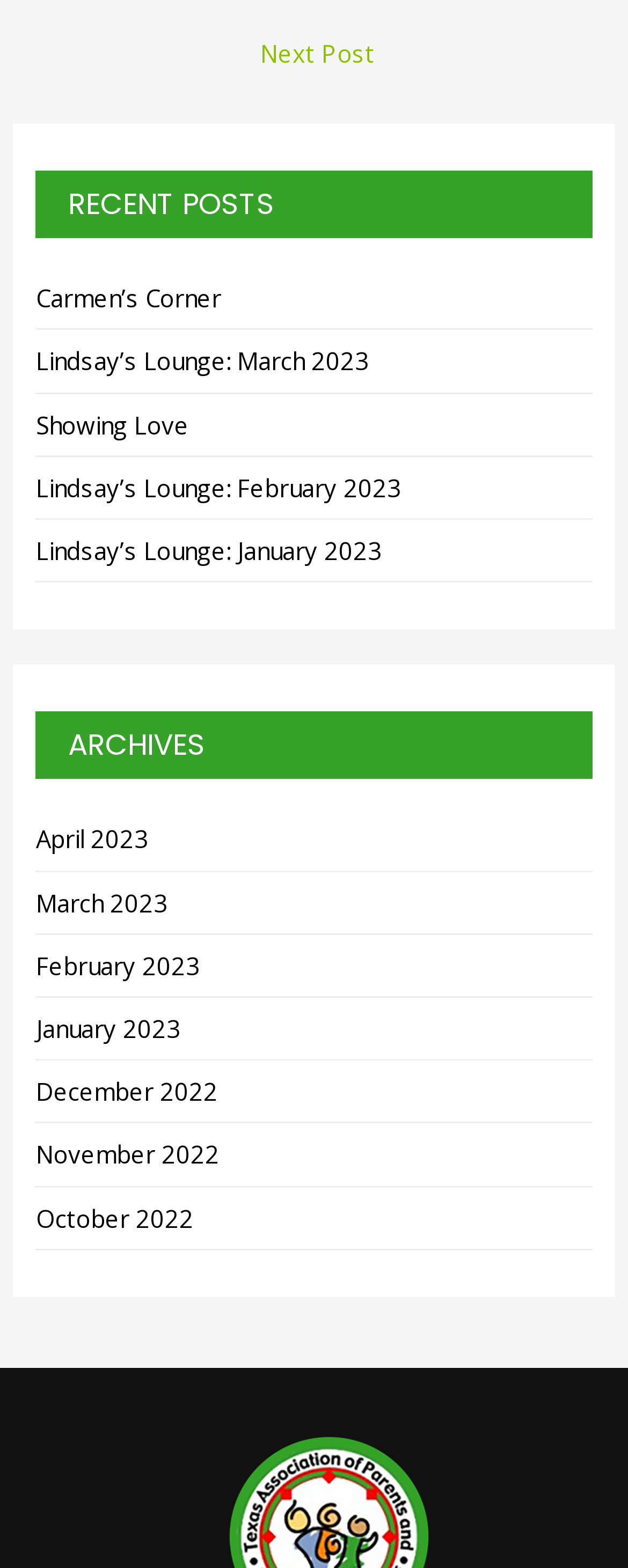Find the coordinates for the bounding box of the element with this description: "February 2023".

[0.058, 0.605, 0.319, 0.626]